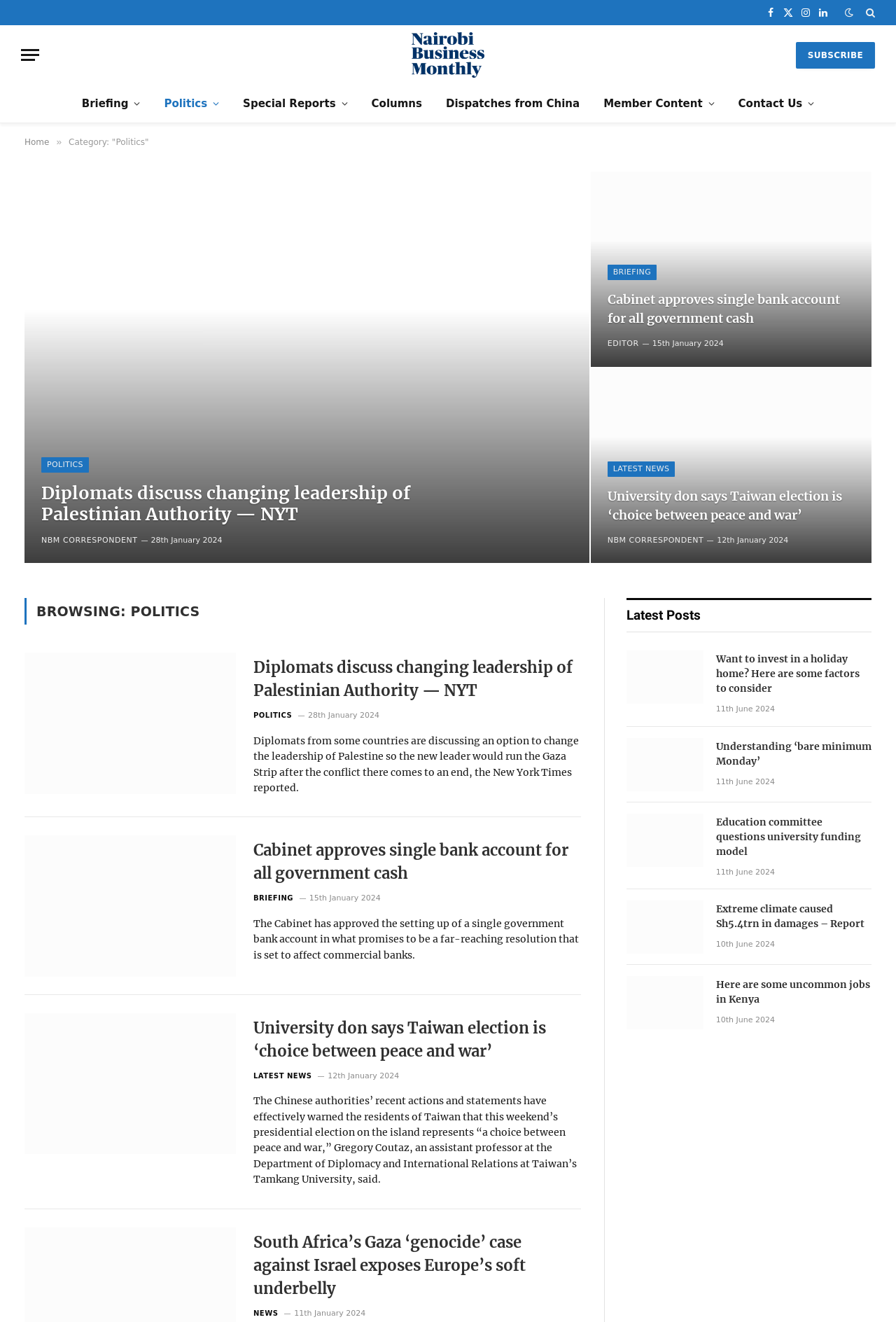Identify and provide the bounding box for the element described by: "Latest News".

[0.283, 0.81, 0.348, 0.818]